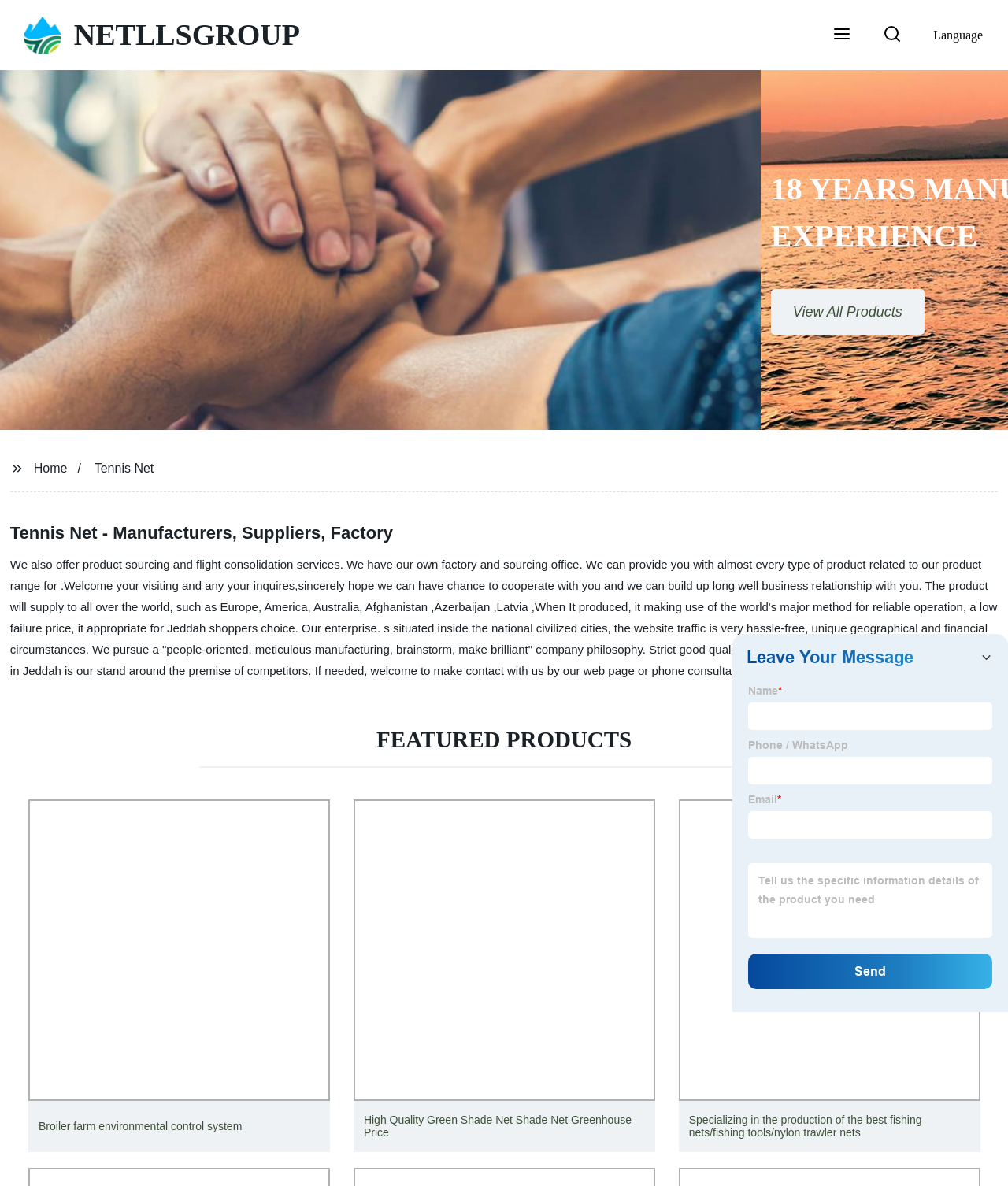Please identify the bounding box coordinates of the region to click in order to complete the task: "View the 'Download Documentation' section". The coordinates must be four float numbers between 0 and 1, specified as [left, top, right, bottom].

None